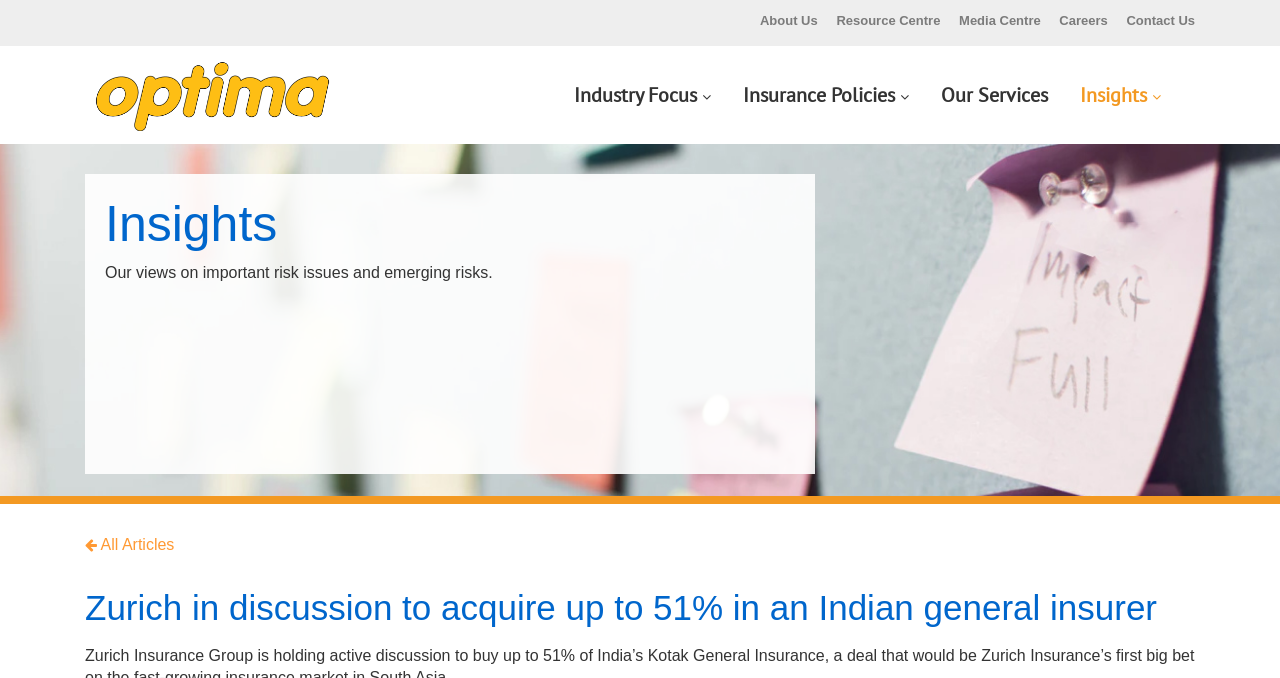Select the bounding box coordinates of the element I need to click to carry out the following instruction: "View Industry Focus".

[0.438, 0.101, 0.566, 0.18]